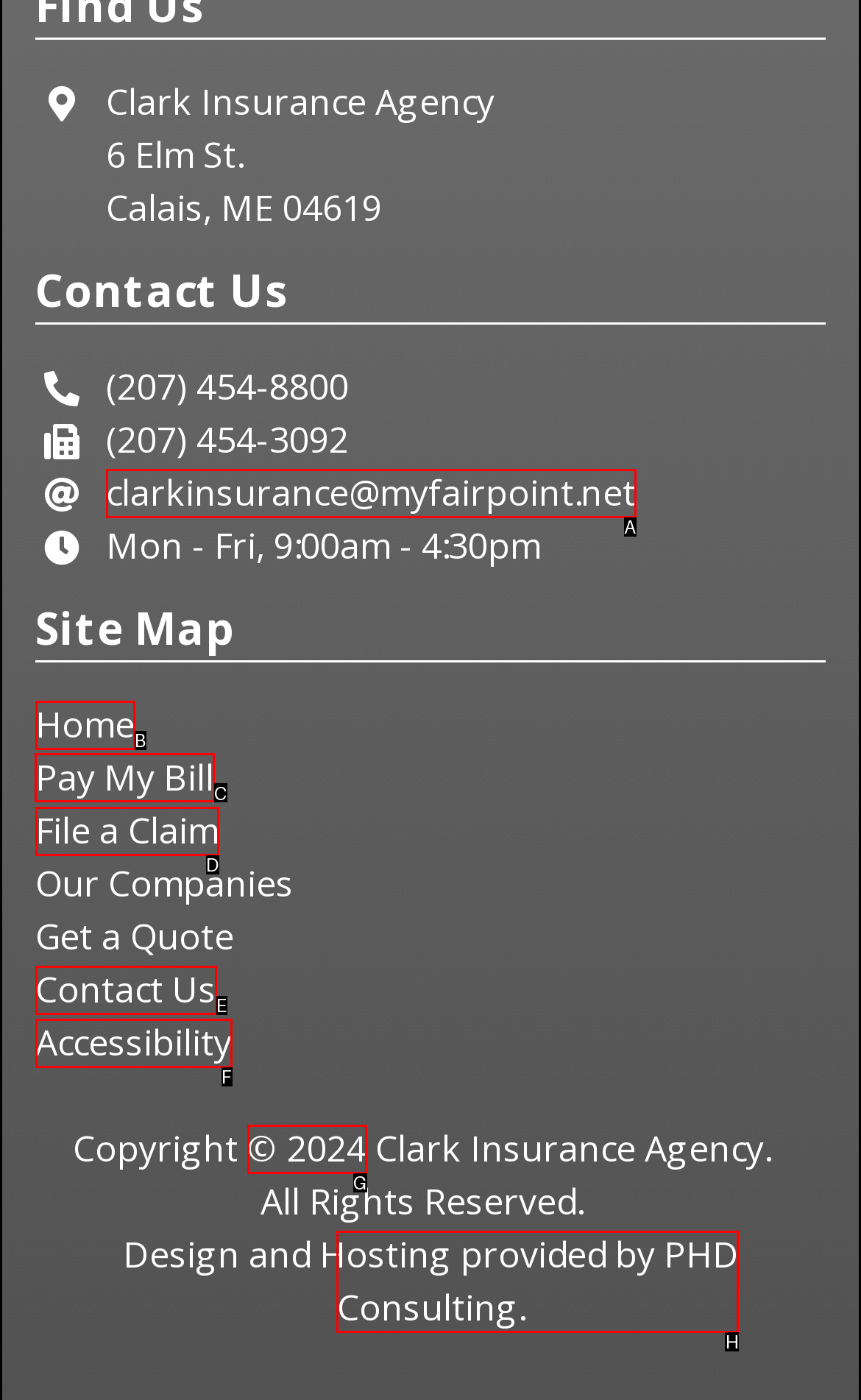Find the HTML element to click in order to complete this task: Click Pay My Bill
Answer with the letter of the correct option.

C